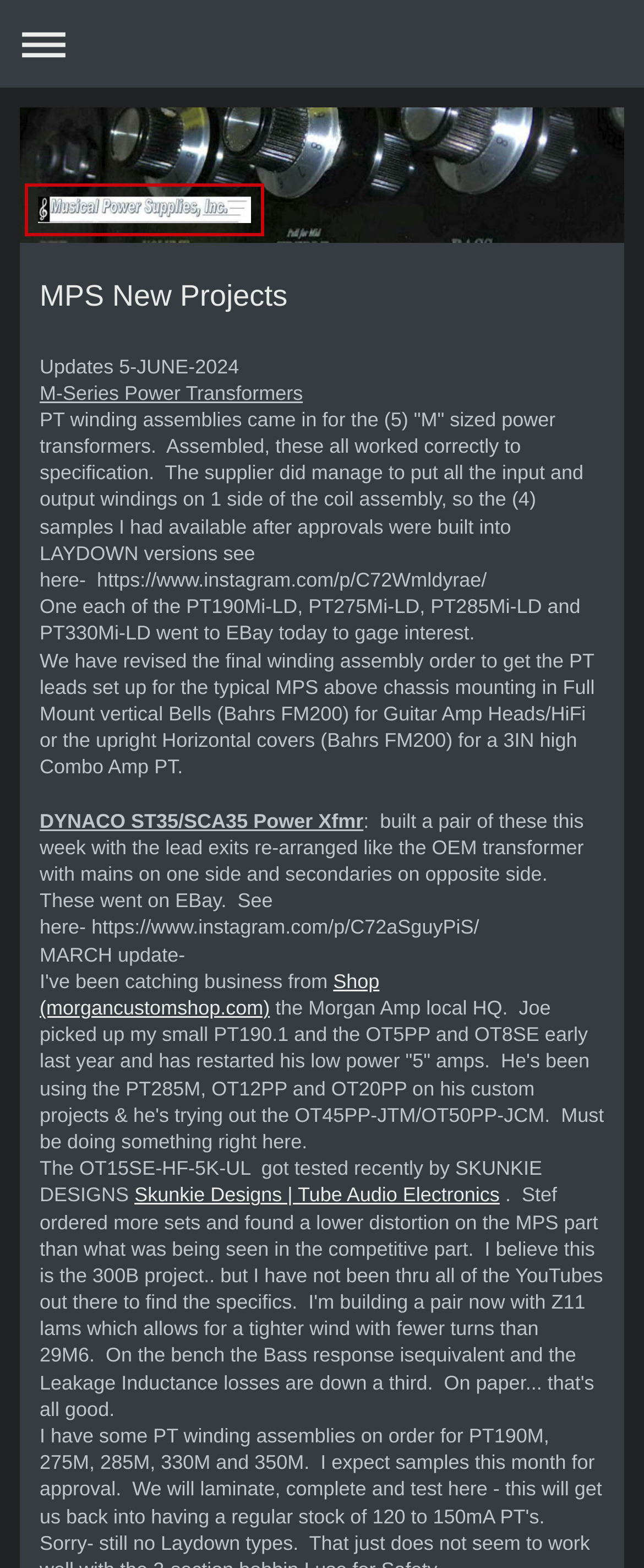What is the Instagram link for the PT190Mi-LD?
Please look at the screenshot and answer in one word or a short phrase.

https://www.instagram.com/p/C72Wmldyrae/